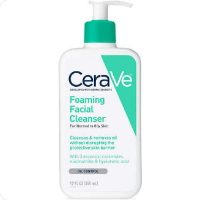What is the current market value of the product?
Please provide a single word or phrase answer based on the image.

Rs. 7,995